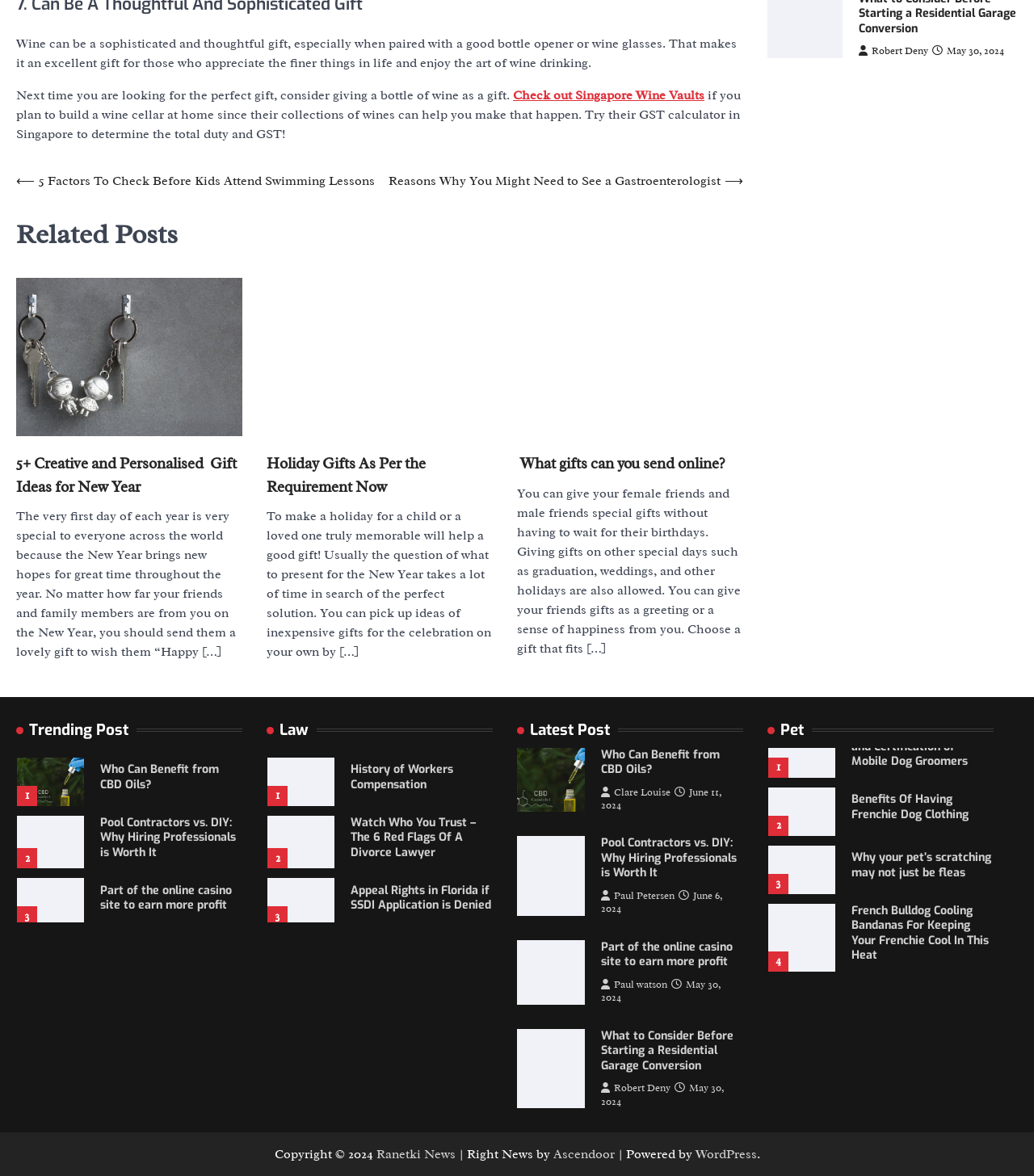Return the bounding box coordinates of the UI element that corresponds to this description: "History of Workers Compensation". The coordinates must be given as four float numbers in the range of 0 and 1, [left, top, right, bottom].

[0.339, 0.598, 0.439, 0.624]